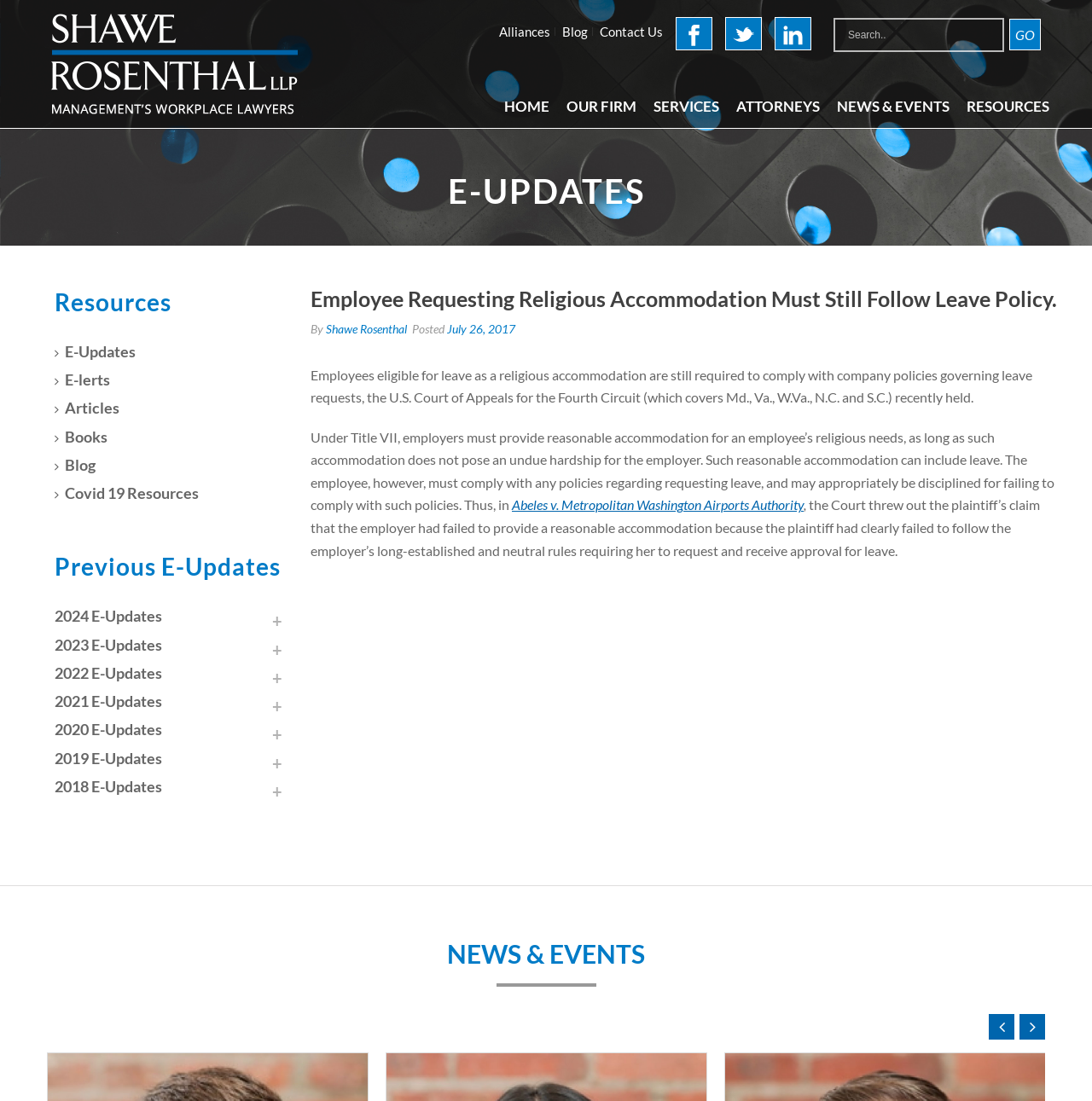Please identify the bounding box coordinates of the element I need to click to follow this instruction: "Search for something".

[0.763, 0.017, 0.92, 0.048]